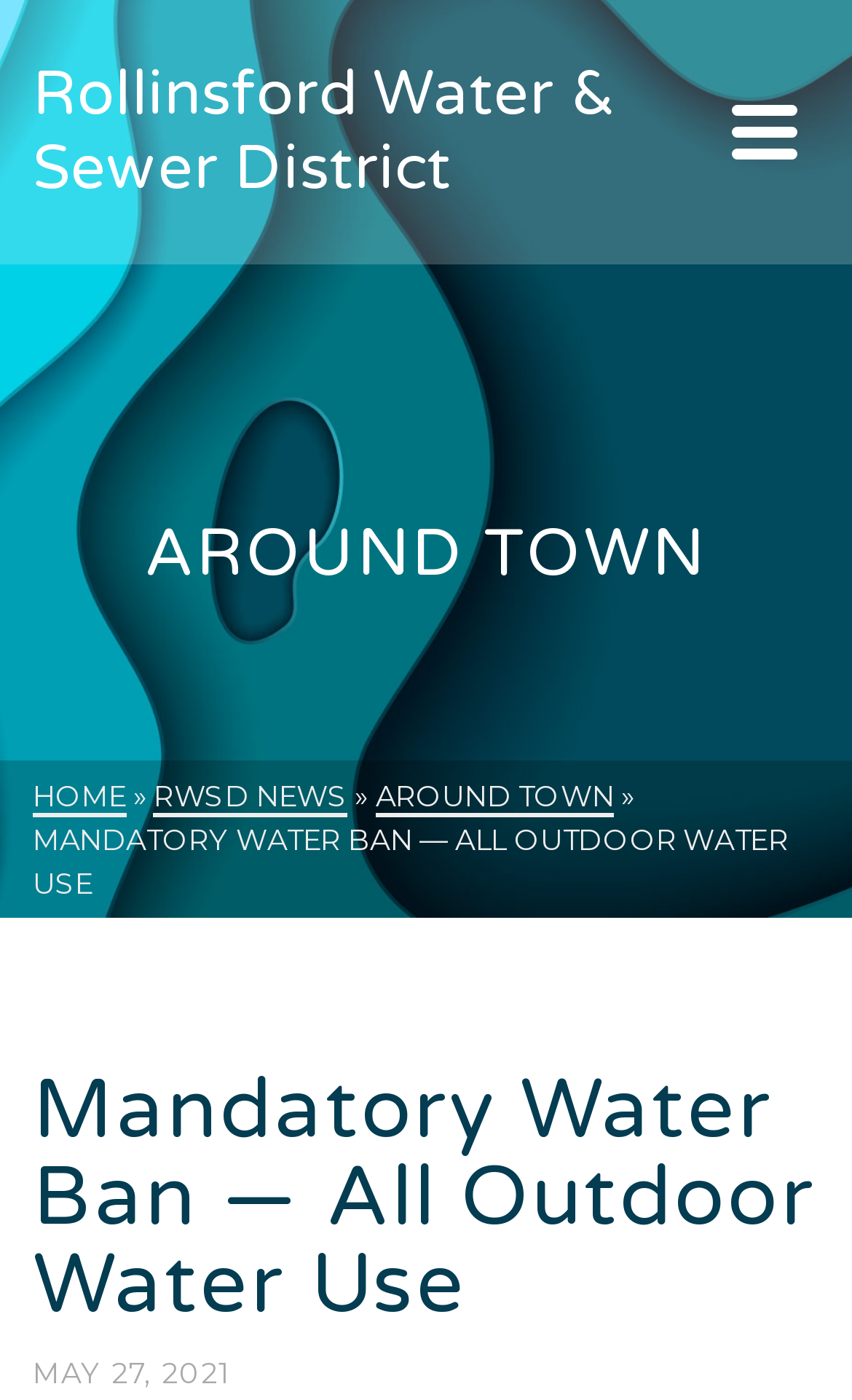Is there a navigation button on the page?
Please provide a detailed answer to the question.

I found a button element with the text 'Navigation' at the top of the page, which indicates that there is a navigation button on the page.